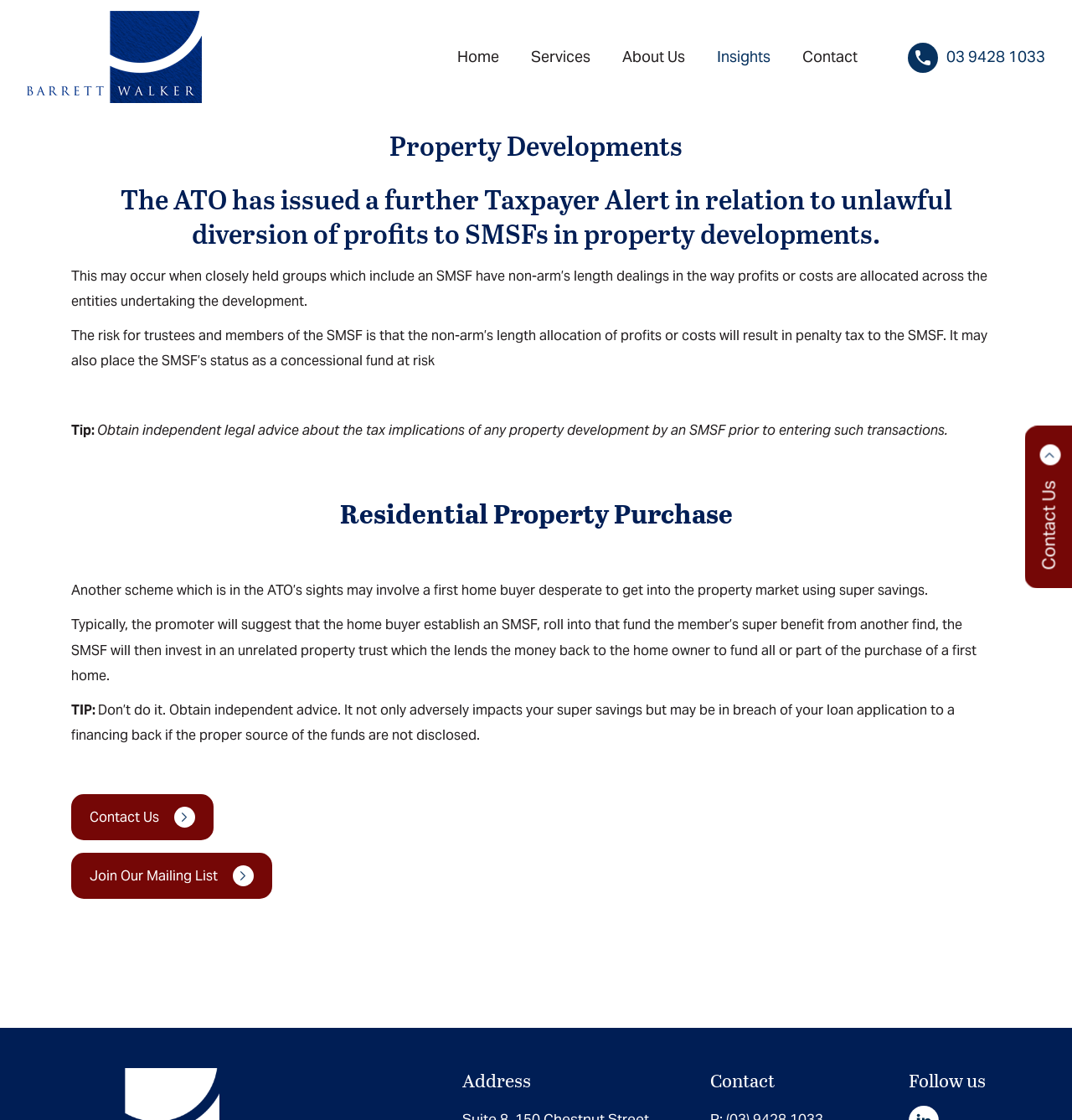Give a one-word or short phrase answer to the question: 
What is the advice for first home buyers?

Don't do it